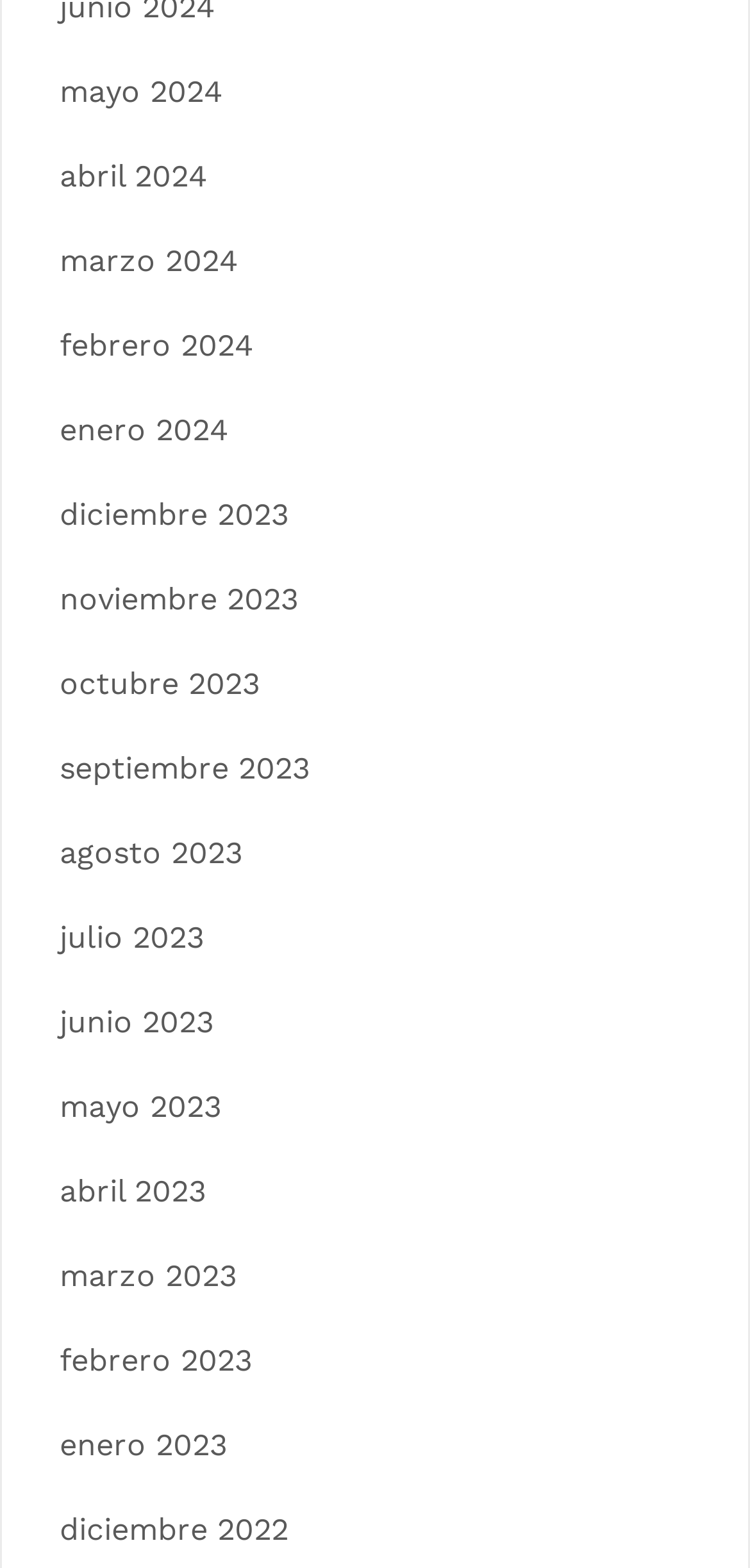Are the month names in Spanish?
We need a detailed and exhaustive answer to the question. Please elaborate.

By examining the OCR text of the links, I can see that the month names are written in Spanish, such as 'diciembre' for December and 'mayo' for May. This suggests that the webpage is using Spanish language for the month names.